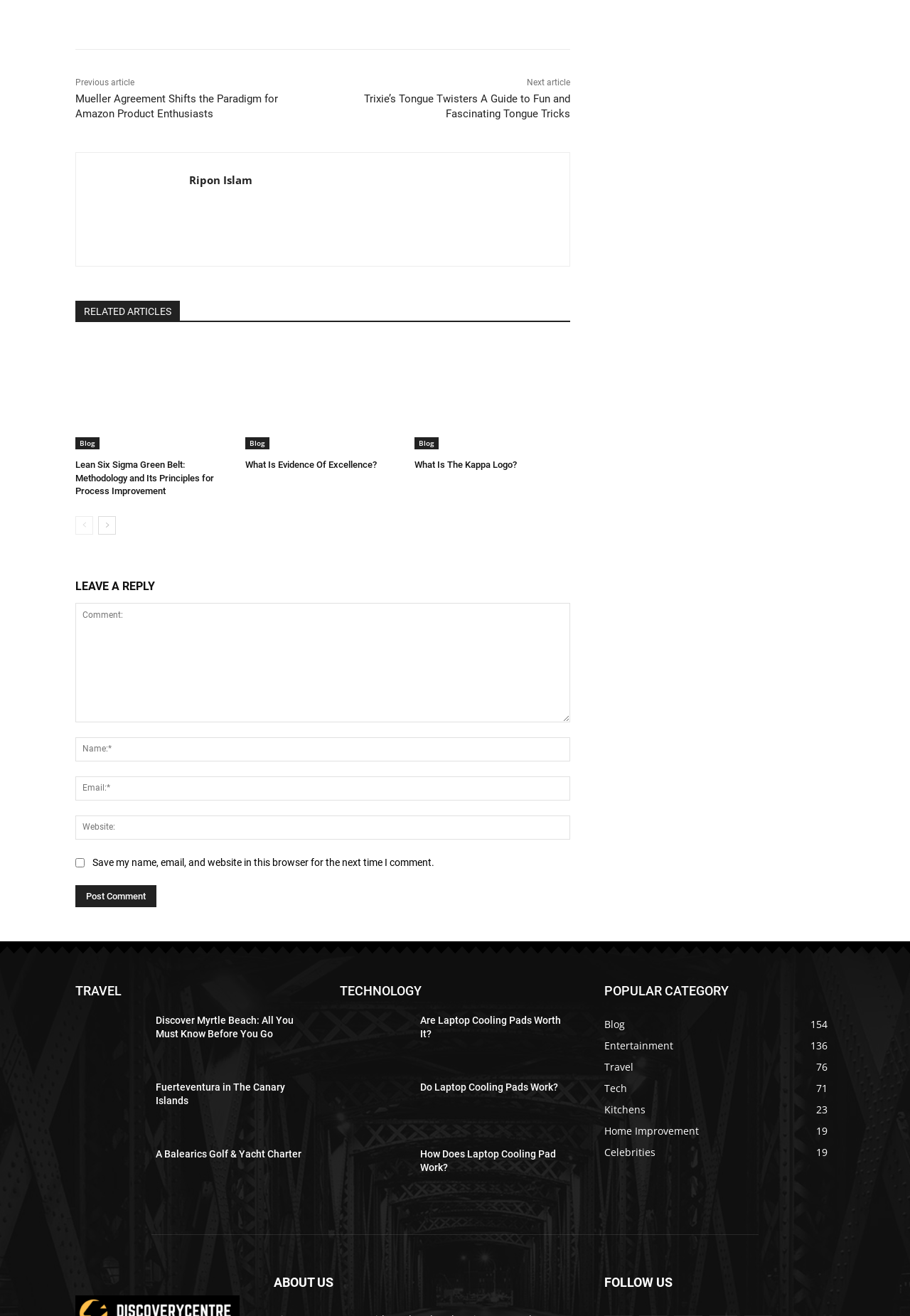Determine the bounding box coordinates of the element that should be clicked to execute the following command: "Follow the 'ABOUT US' link".

[0.301, 0.97, 0.366, 0.979]